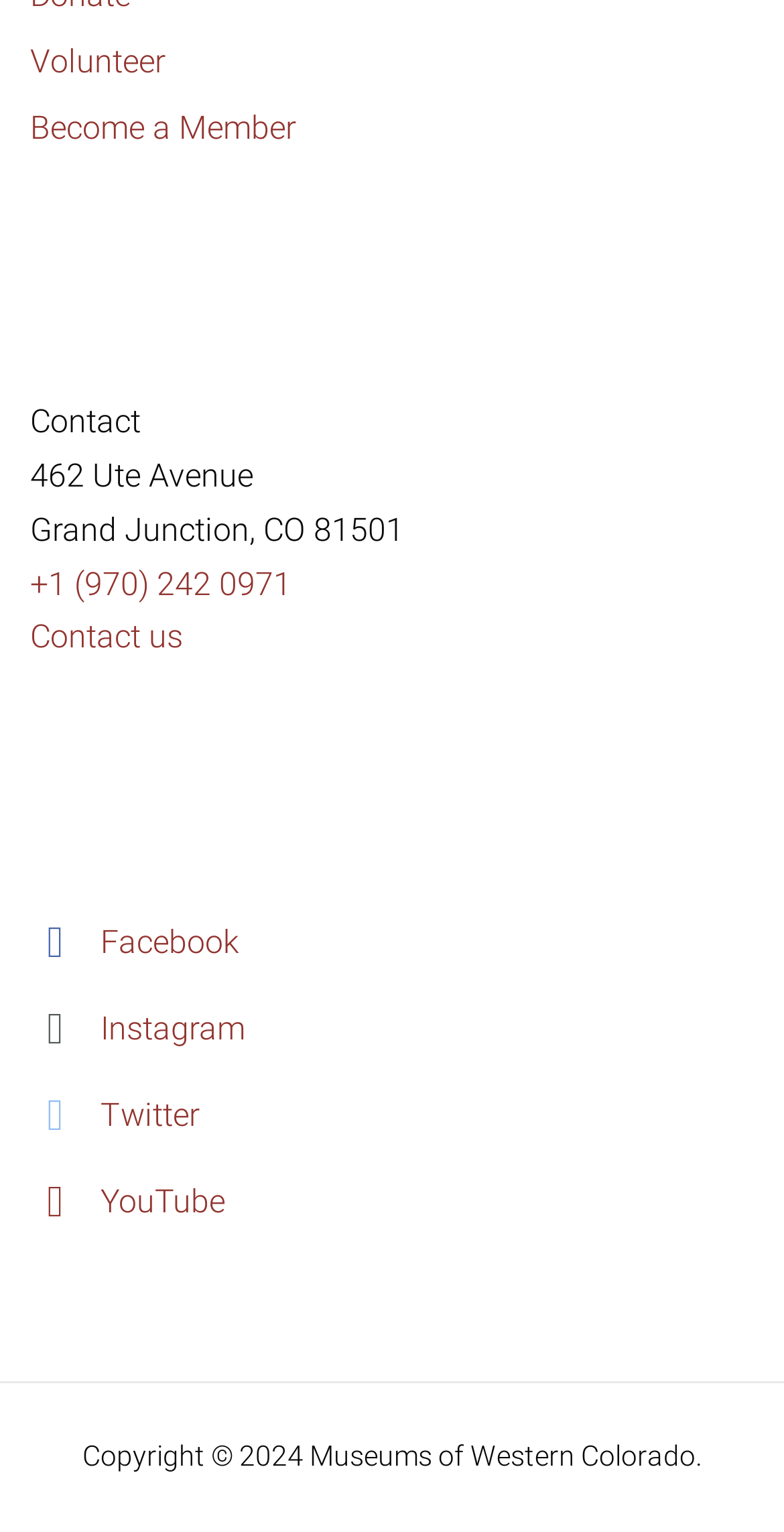Respond with a single word or short phrase to the following question: 
What is the copyright year?

2024